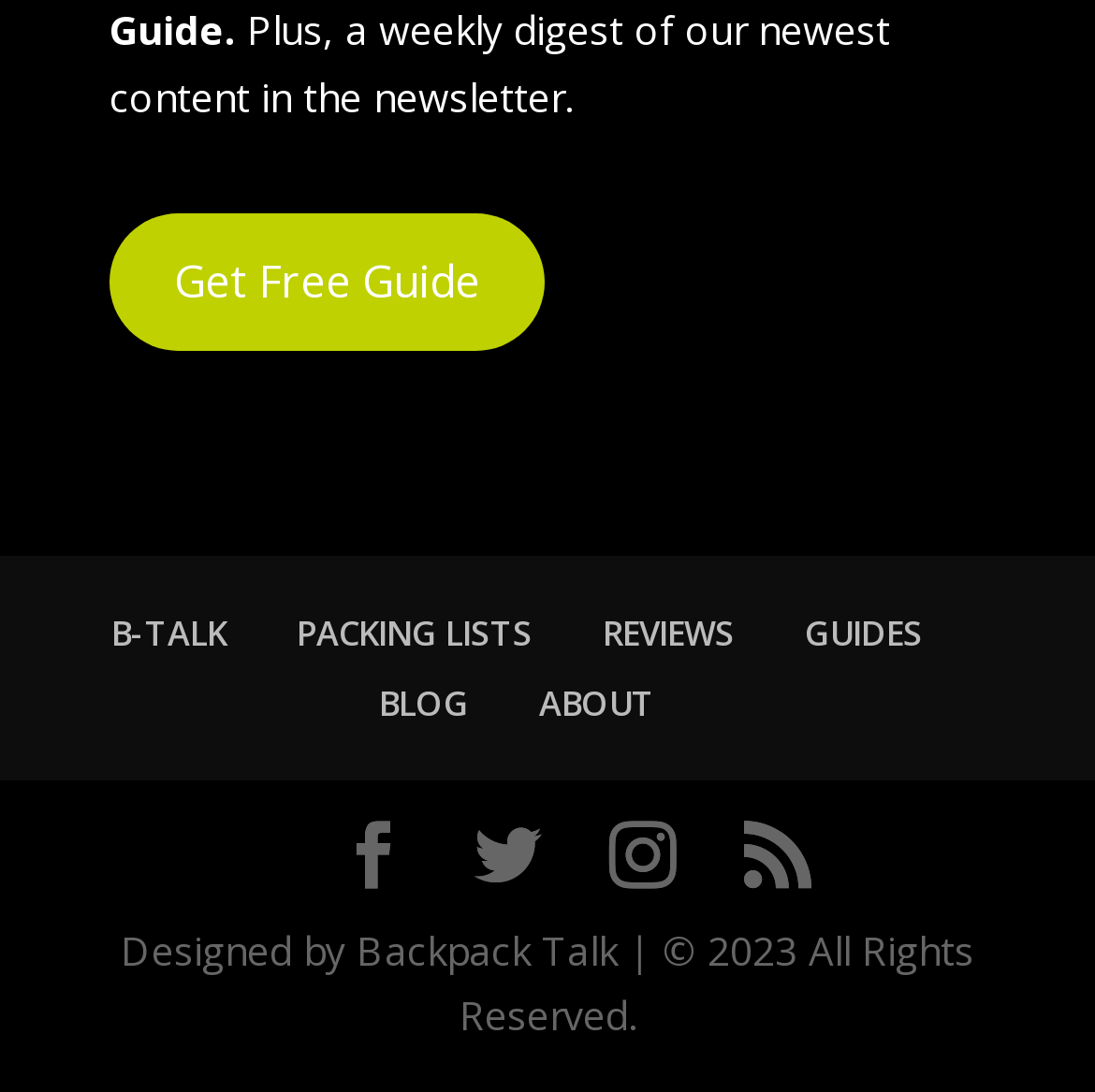Locate the bounding box coordinates of the region to be clicked to comply with the following instruction: "Visit B-TALK page". The coordinates must be four float numbers between 0 and 1, in the form [left, top, right, bottom].

[0.101, 0.559, 0.206, 0.602]